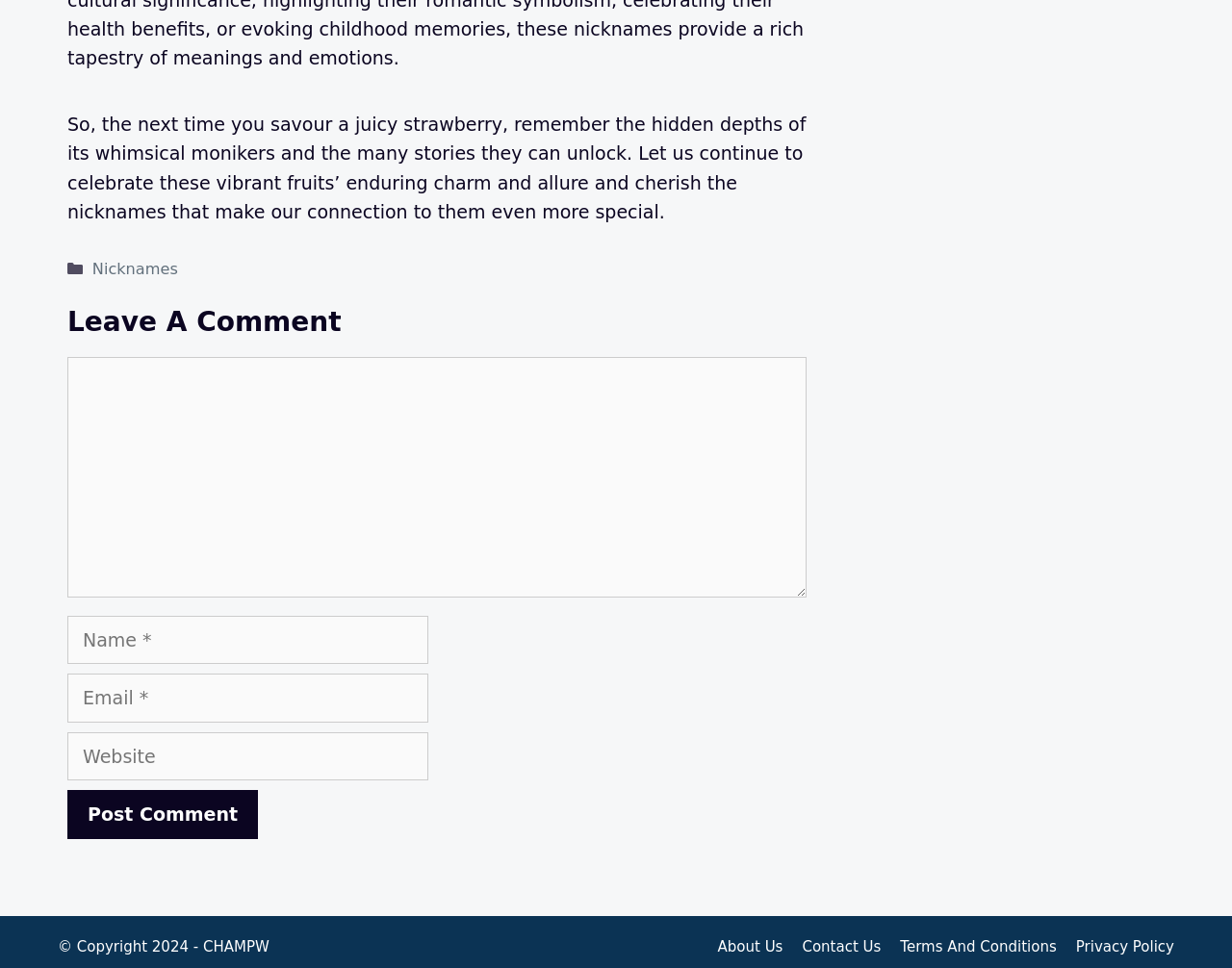Please identify the bounding box coordinates of the element that needs to be clicked to execute the following command: "Leave a comment". Provide the bounding box using four float numbers between 0 and 1, formatted as [left, top, right, bottom].

[0.055, 0.318, 0.655, 0.349]